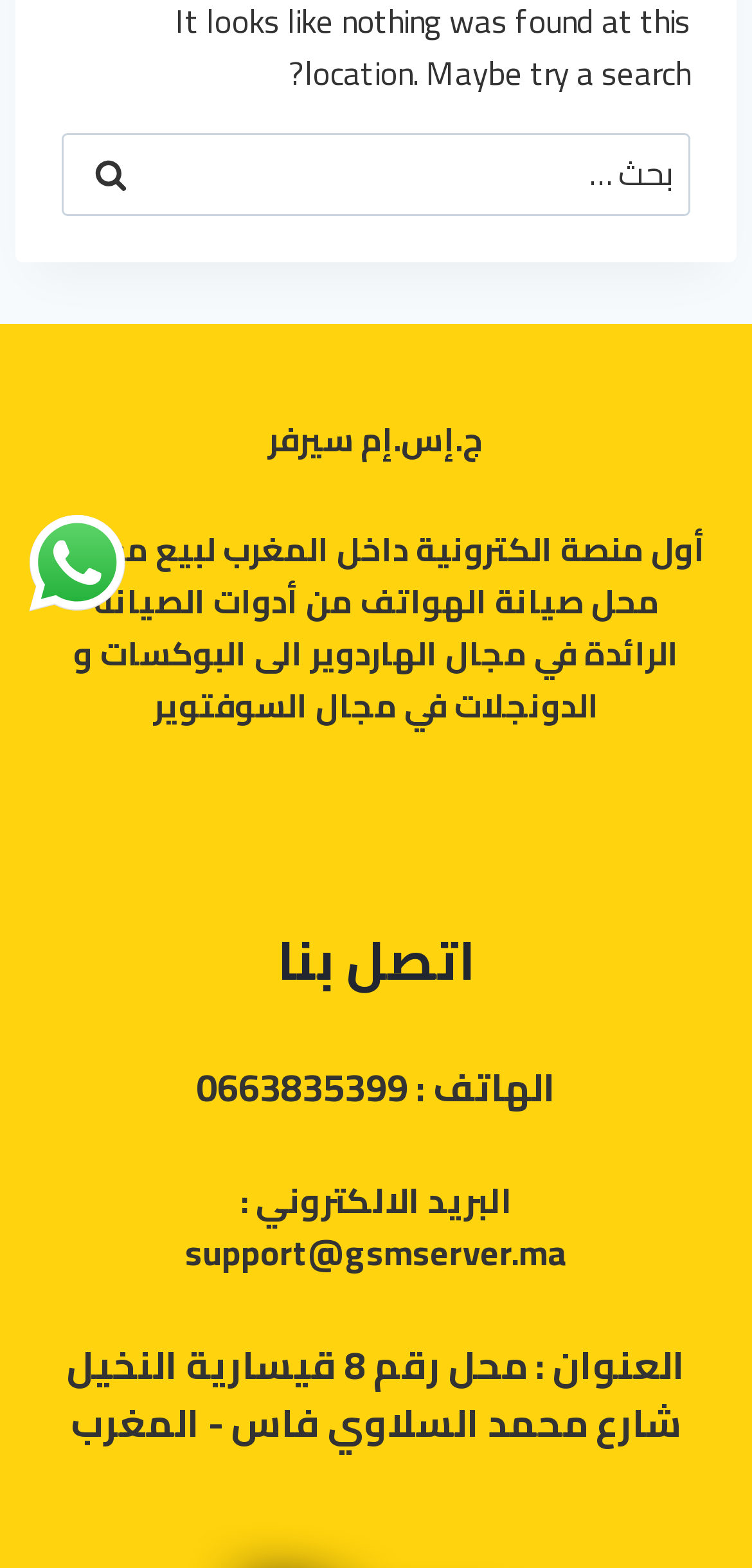Specify the bounding box coordinates (top-left x, top-left y, bottom-right x, bottom-right y) of the UI element in the screenshot that matches this description: Scroll to top

[0.829, 0.376, 0.923, 0.421]